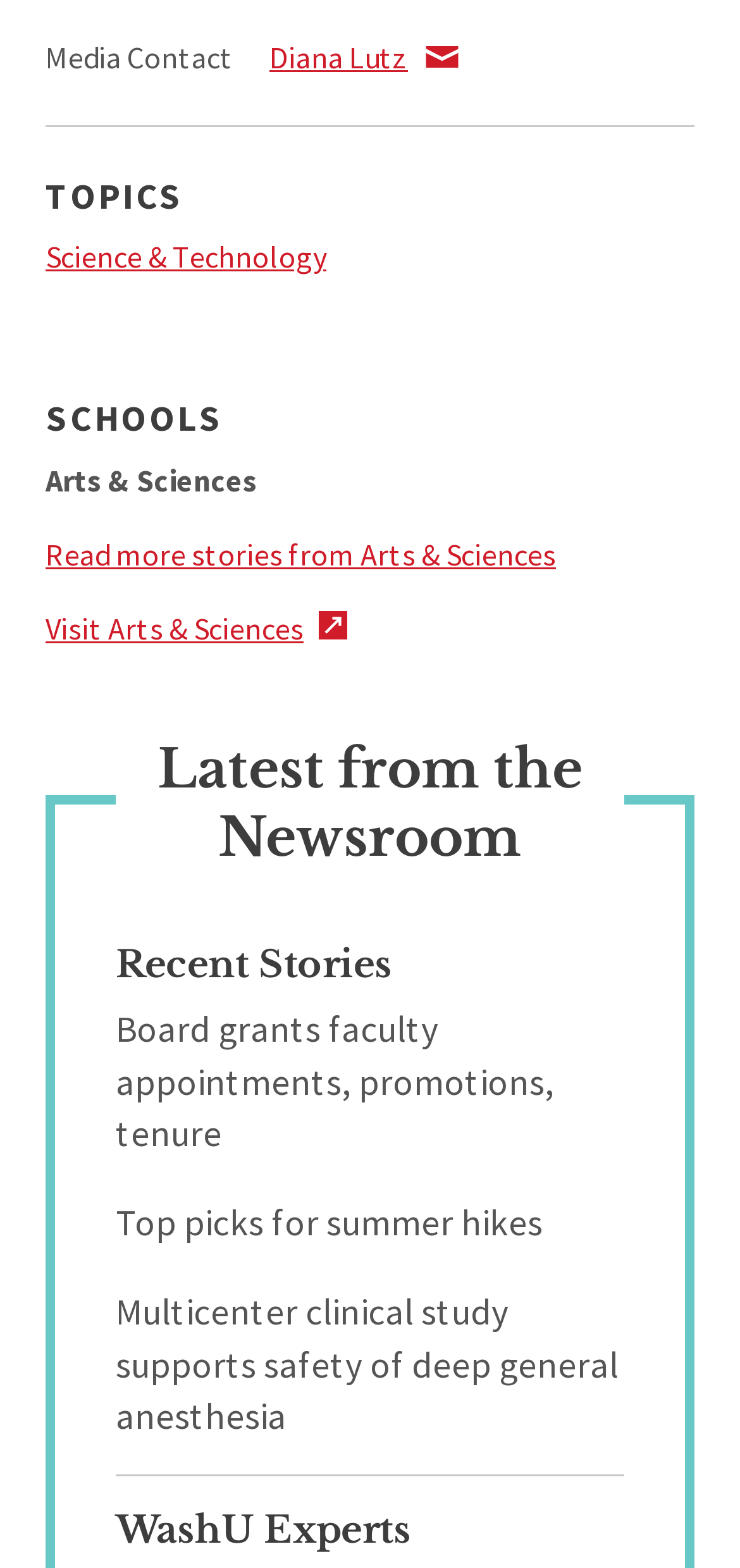Locate the bounding box coordinates of the area to click to fulfill this instruction: "Explore Science & Technology topics". The bounding box should be presented as four float numbers between 0 and 1, in the order [left, top, right, bottom].

[0.062, 0.152, 0.441, 0.176]